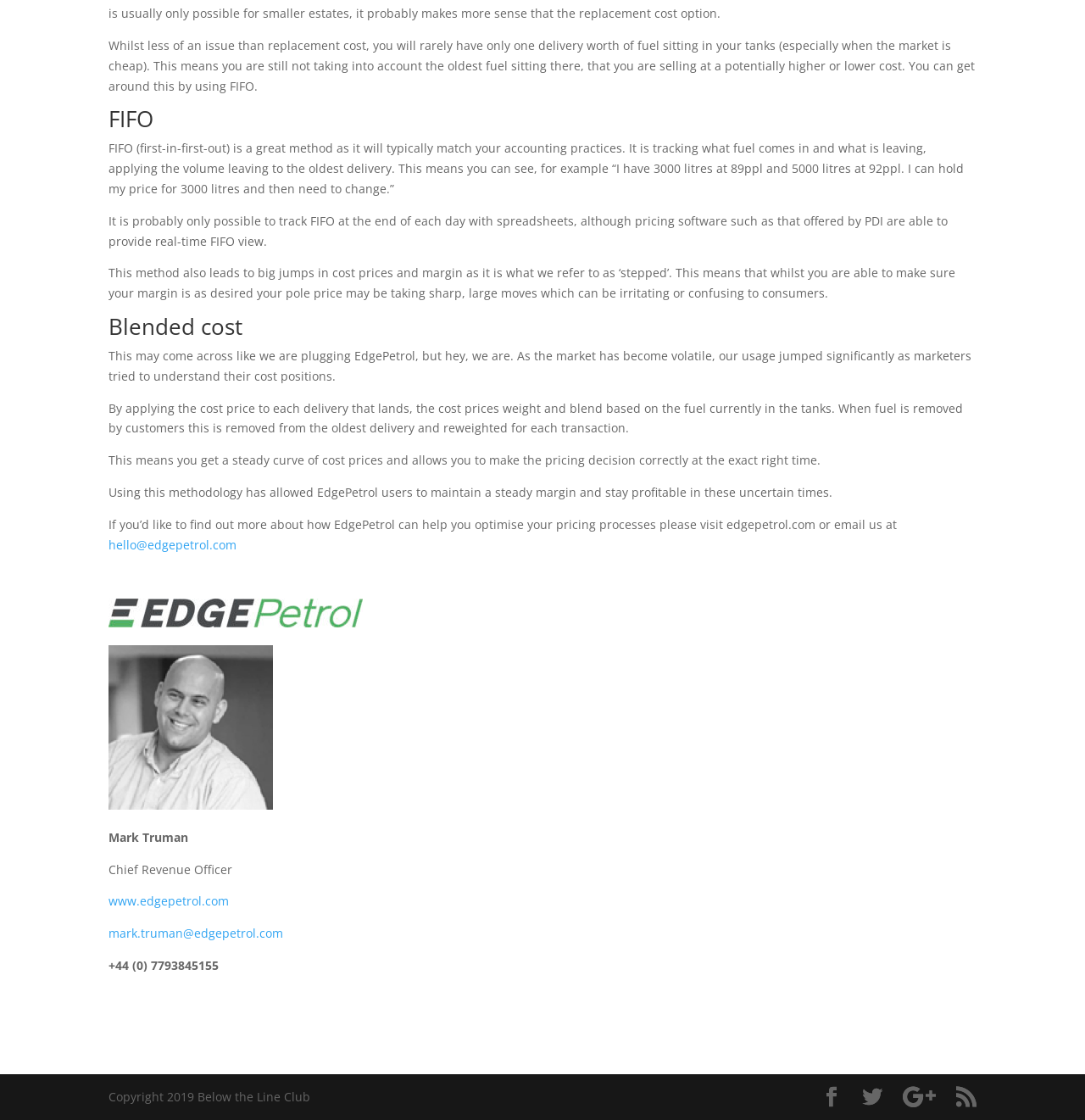Find the bounding box coordinates for the UI element that matches this description: "Twitter".

[0.795, 0.97, 0.813, 0.989]